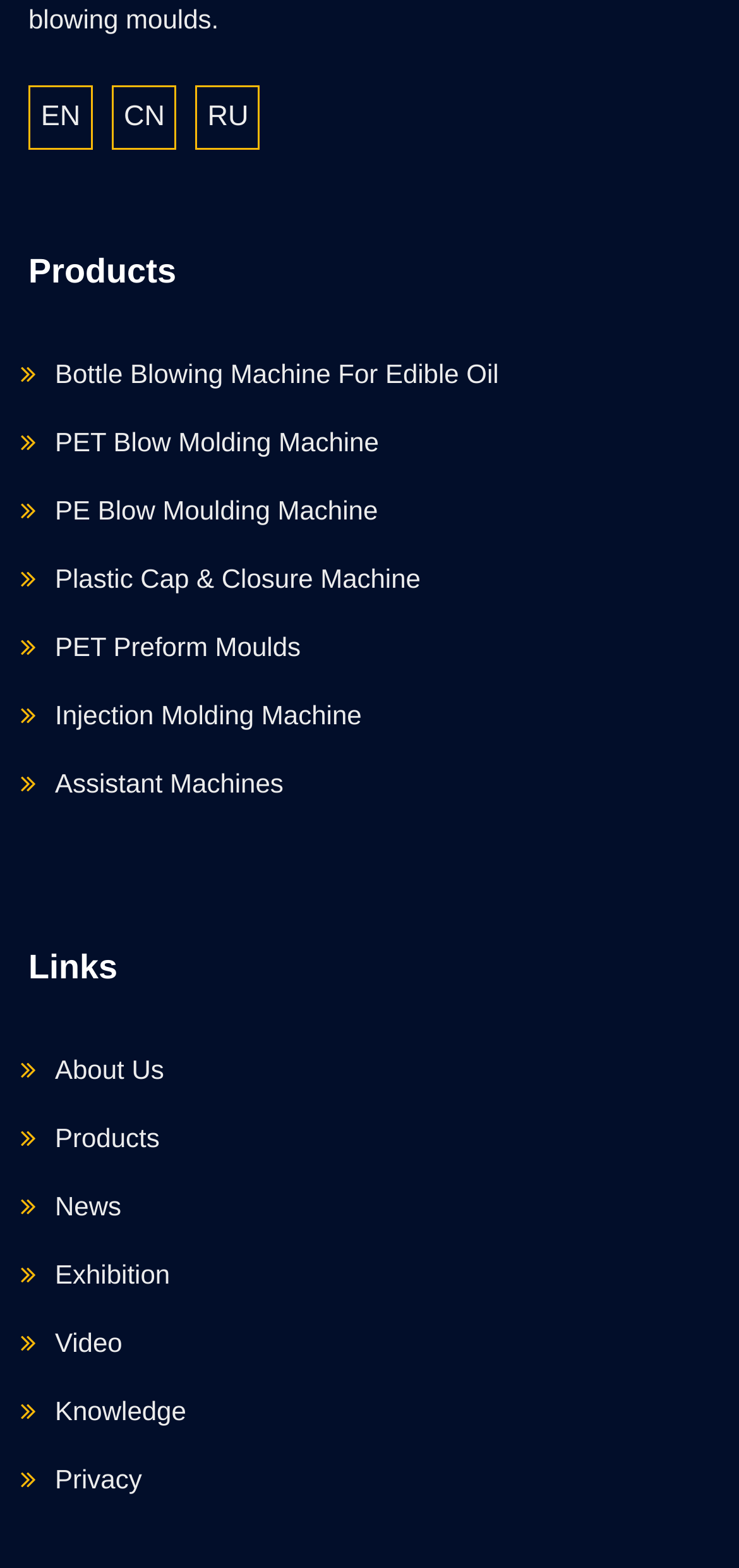Kindly determine the bounding box coordinates for the clickable area to achieve the given instruction: "View Bottle Blowing Machine For Edible Oil product".

[0.038, 0.223, 0.675, 0.266]